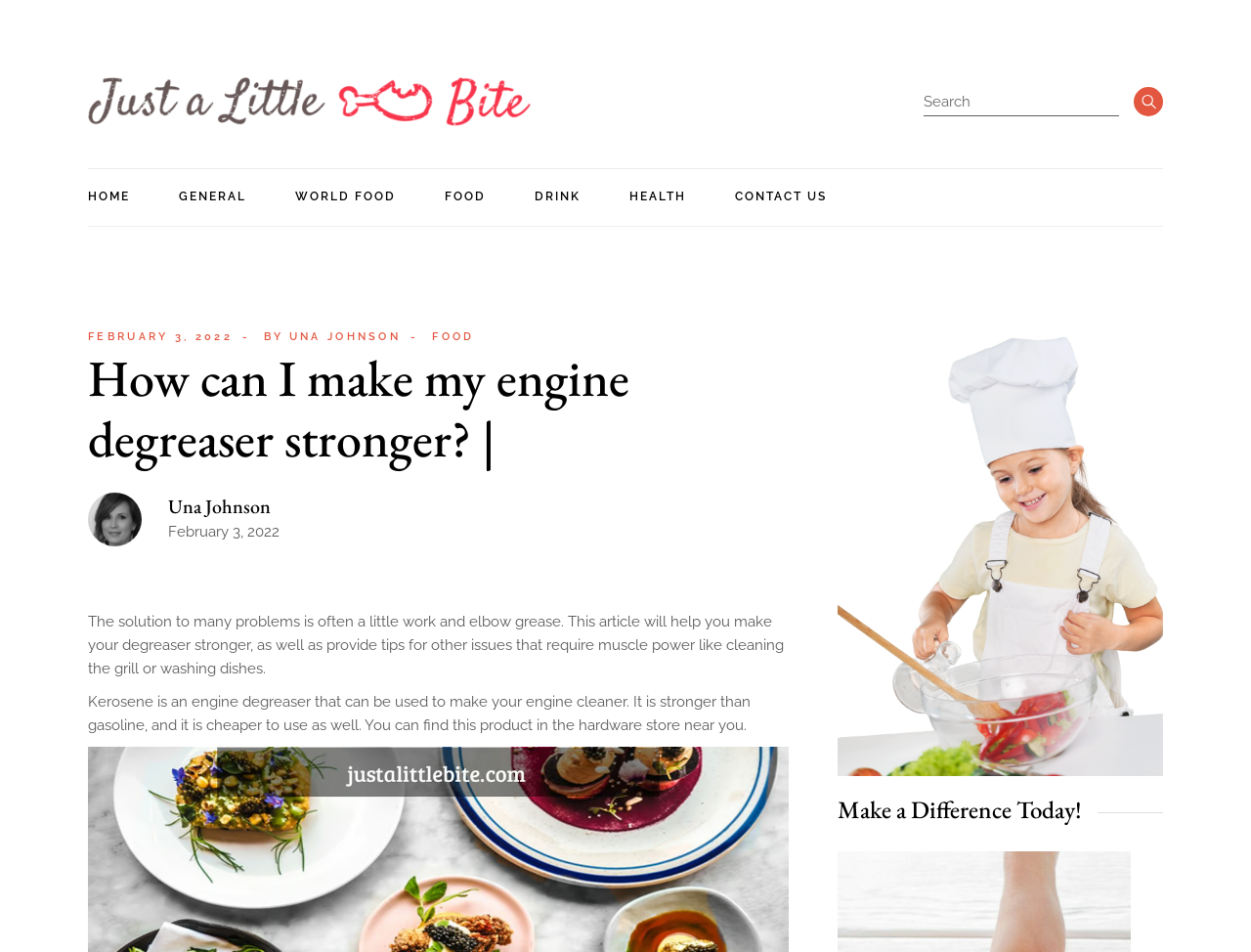Indicate the bounding box coordinates of the element that must be clicked to execute the instruction: "Explore the FOOD category". The coordinates should be given as four float numbers between 0 and 1, i.e., [left, top, right, bottom].

[0.355, 0.177, 0.388, 0.238]